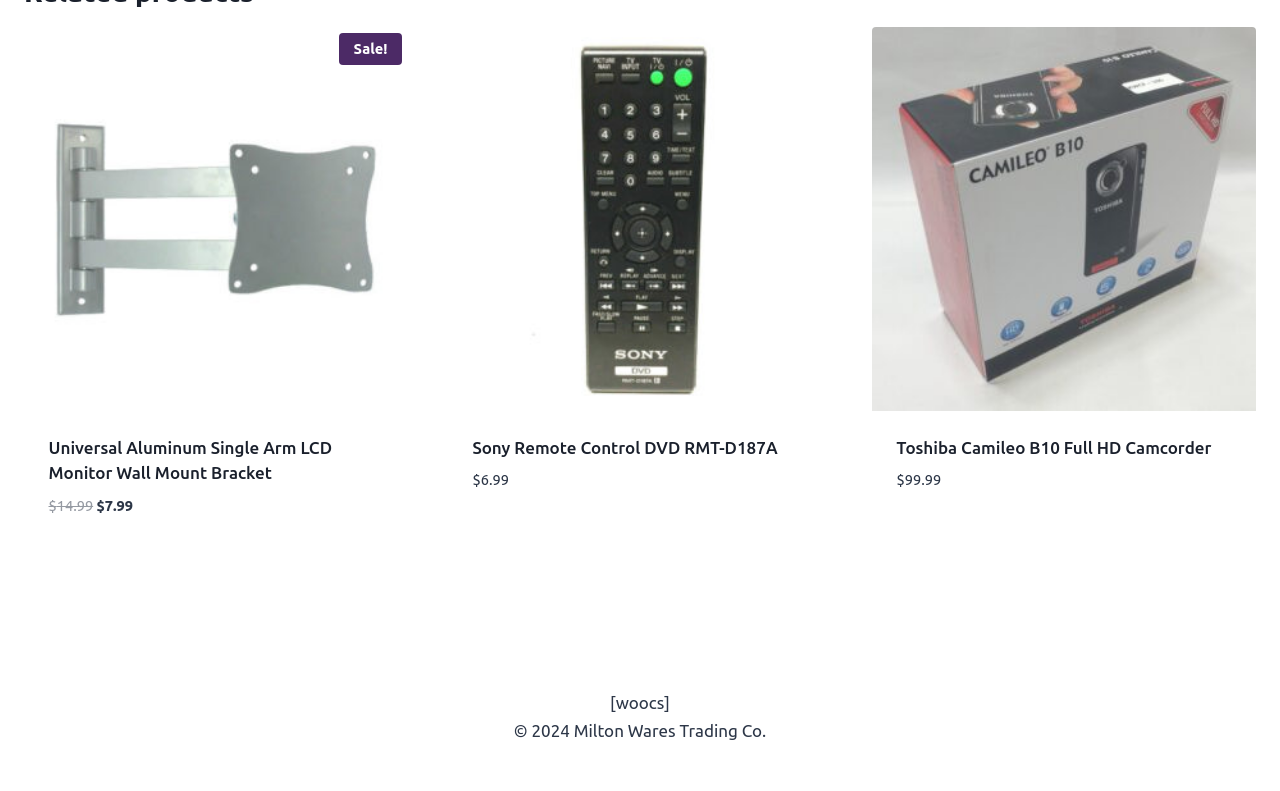Locate the bounding box of the UI element based on this description: "Add to cartContinue Loading Done". Provide four float numbers between 0 and 1 as [left, top, right, bottom].

[0.369, 0.664, 0.462, 0.701]